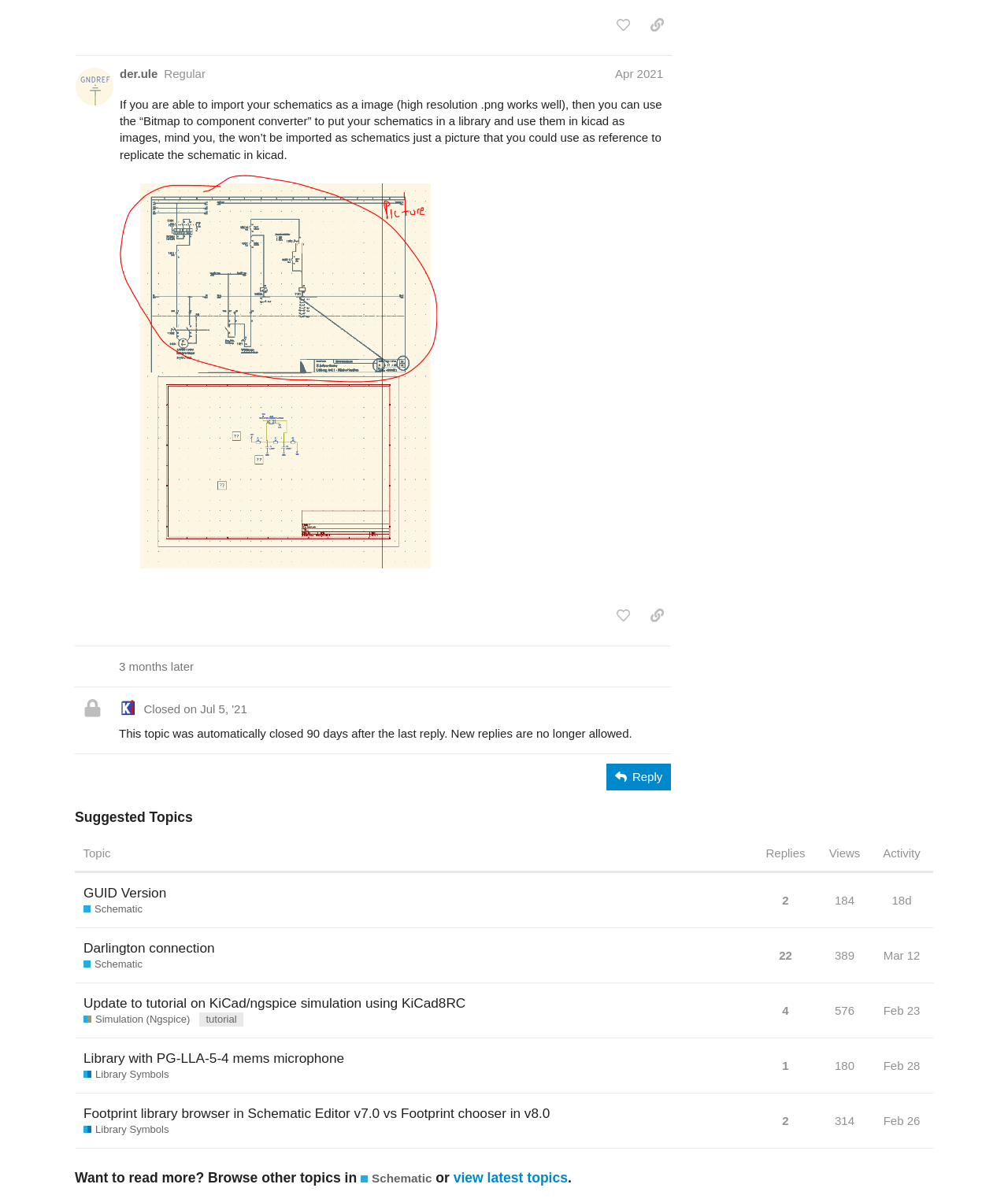Could you highlight the region that needs to be clicked to execute the instruction: "Read more about 'News'"?

None